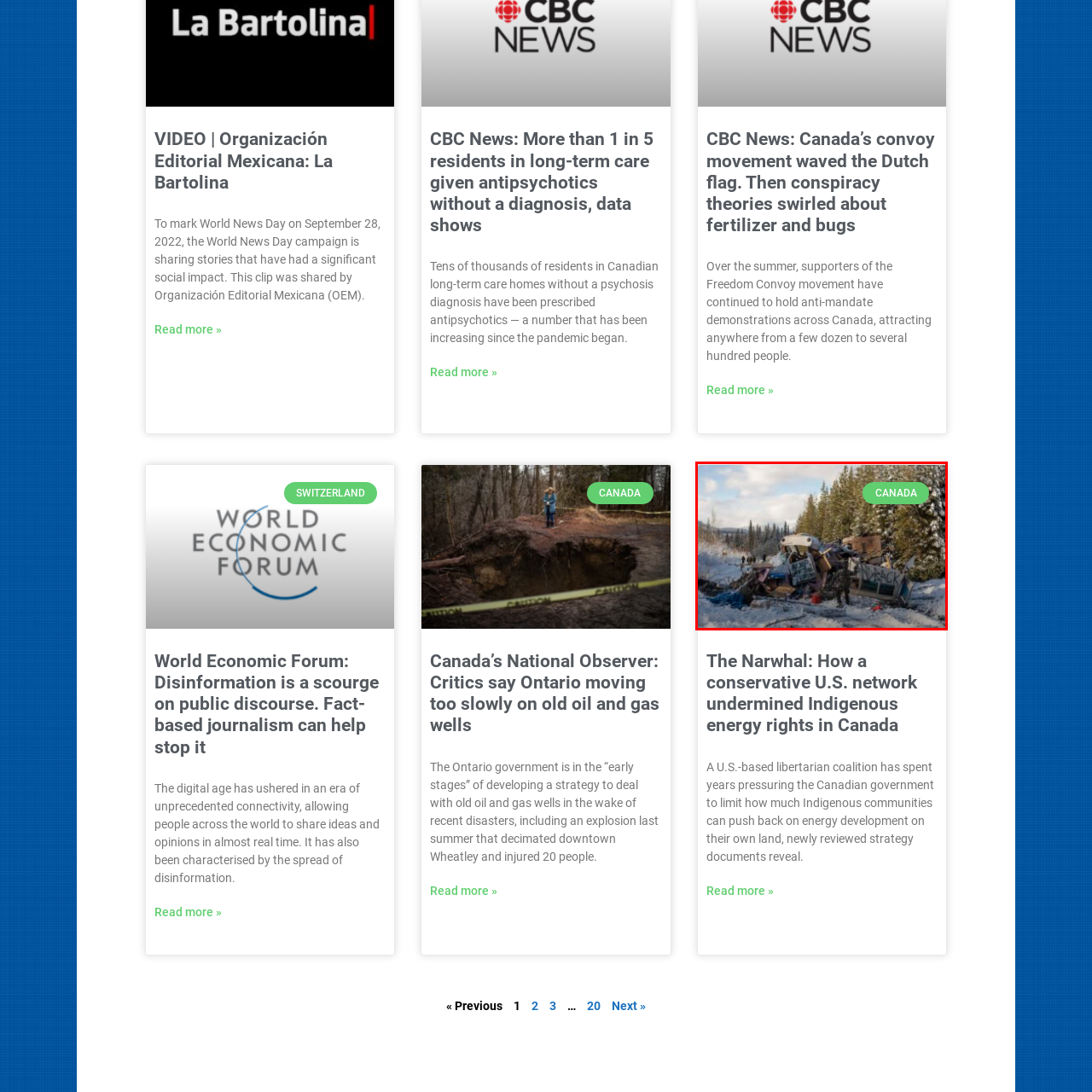What is surrounding the overturned vehicle?
Observe the image marked by the red bounding box and generate a detailed answer to the question.

The caption describes the scene, stating that the overturned vehicle is emblazoned with protest messages and surrounded by natural foliage, which suggests that the vehicle is situated in a natural environment with plants and trees nearby.